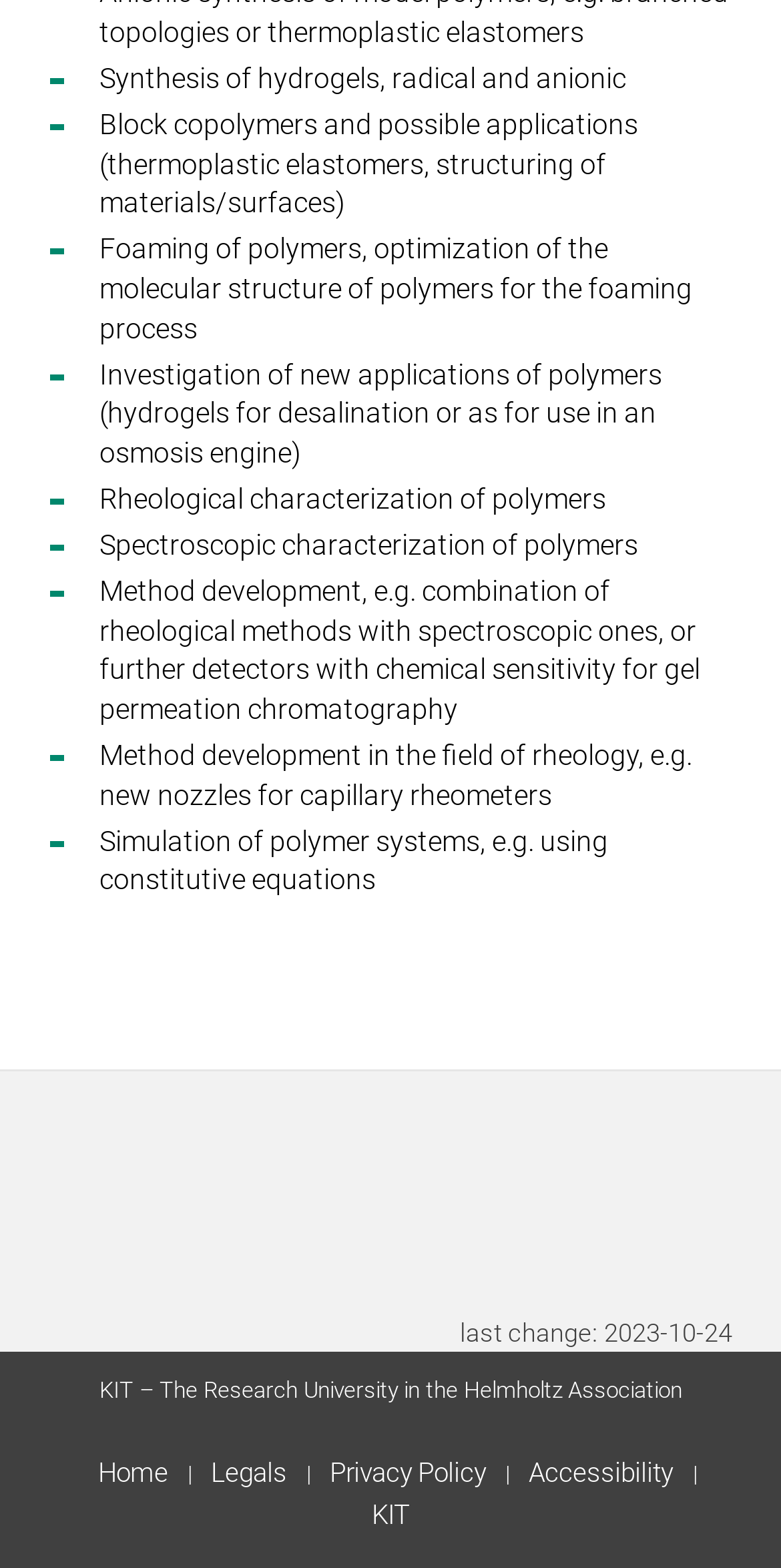Please provide a detailed answer to the question below by examining the image:
What is the research focus of this webpage?

Based on the static text elements on the webpage, it appears that the research focus is on polymers, including synthesis, characterization, and applications.